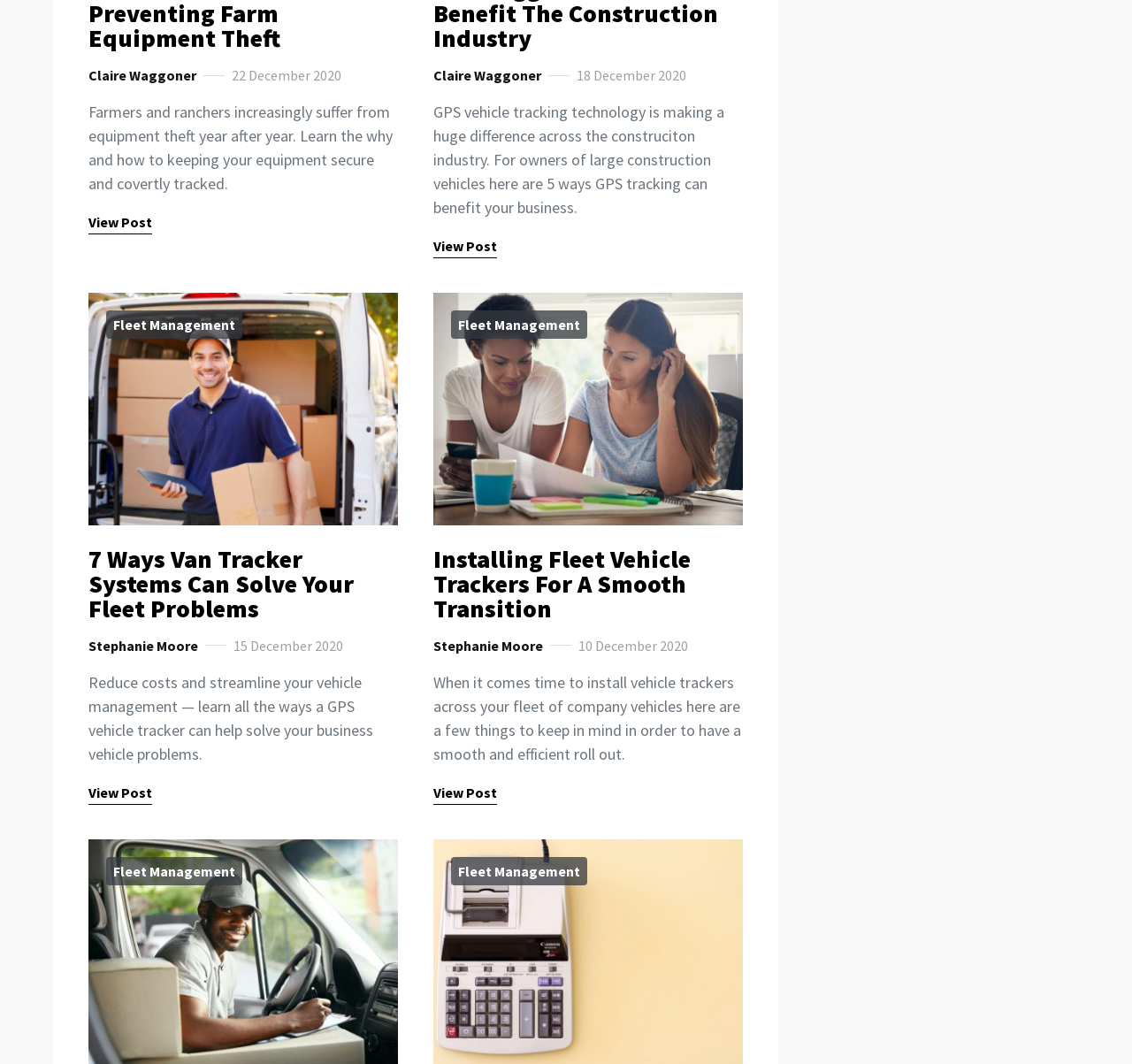Identify the bounding box coordinates for the UI element described as follows: BPindex Newsletter. Use the format (top-left x, top-left y, bottom-right x, bottom-right y) and ensure all values are floating point numbers between 0 and 1.

None